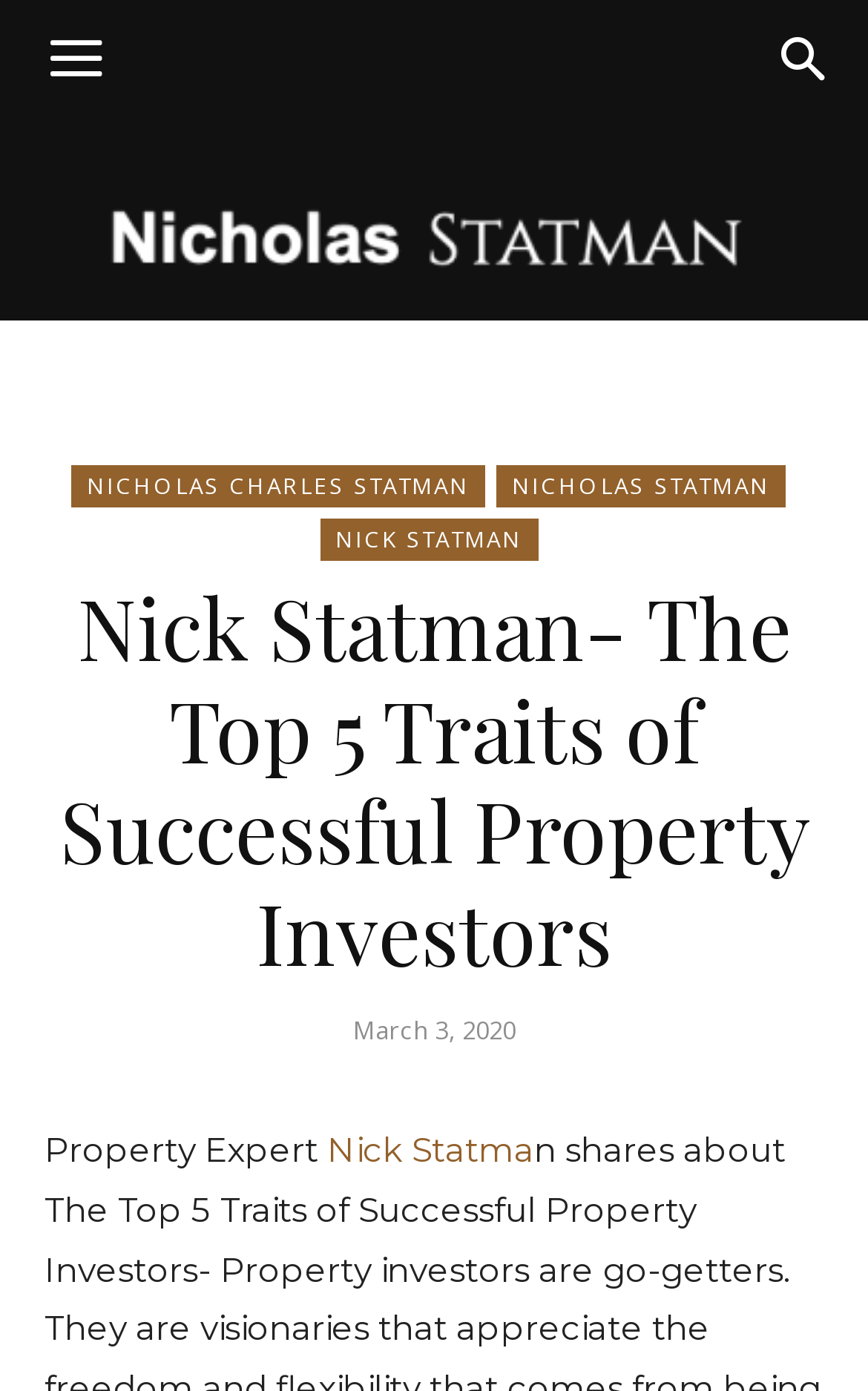Give a concise answer using only one word or phrase for this question:
What is the name of the property expert?

Nick Statman